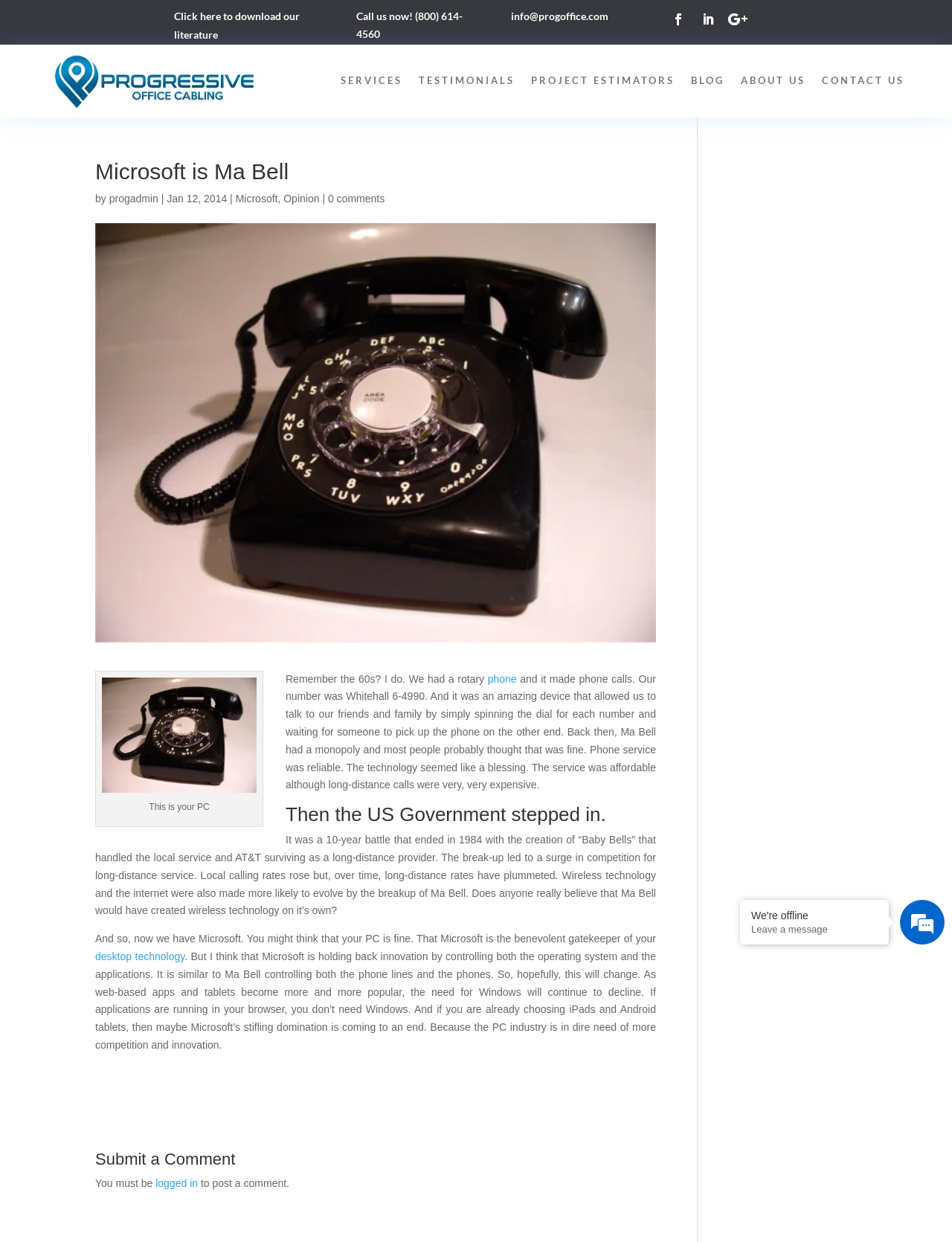Pinpoint the bounding box coordinates of the element to be clicked to execute the instruction: "Read the blog".

[0.726, 0.042, 0.761, 0.088]